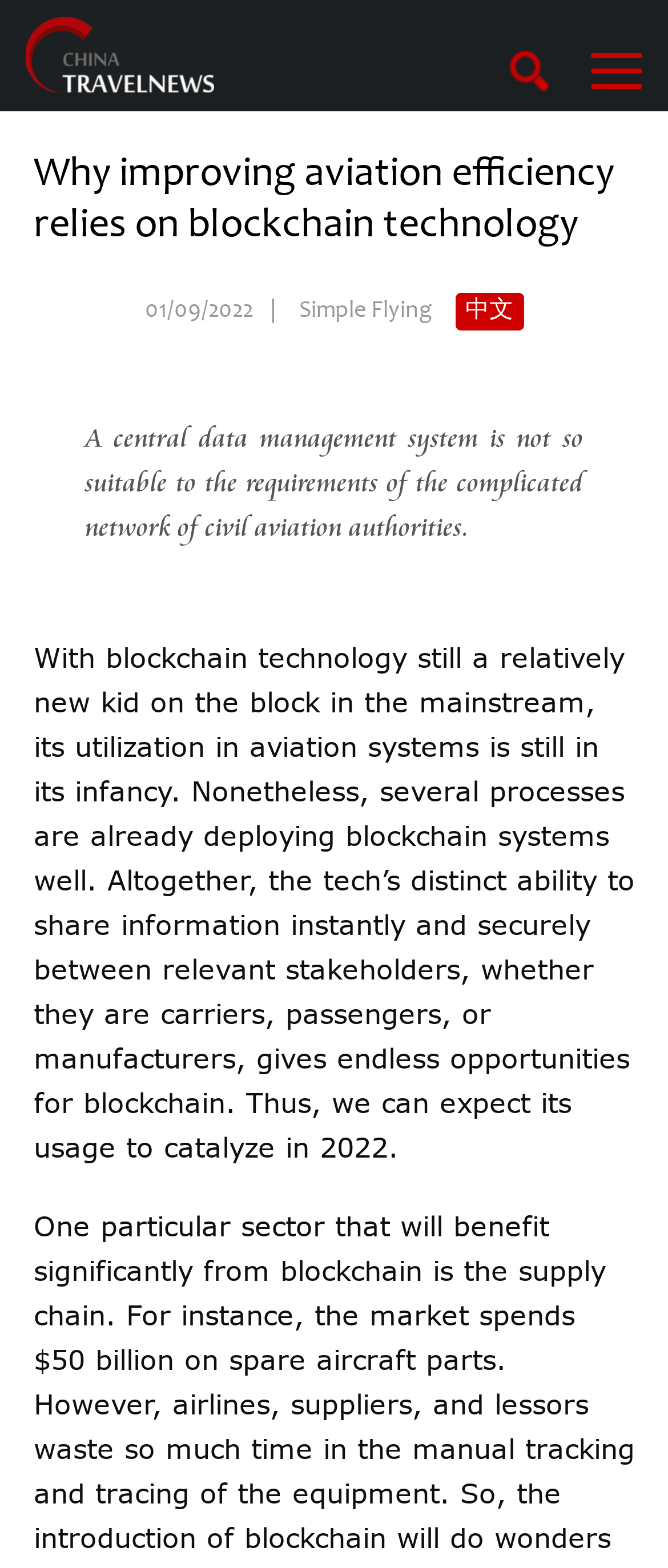Please reply with a single word or brief phrase to the question: 
What is the purpose of blockchain technology in aviation?

Share information instantly and securely